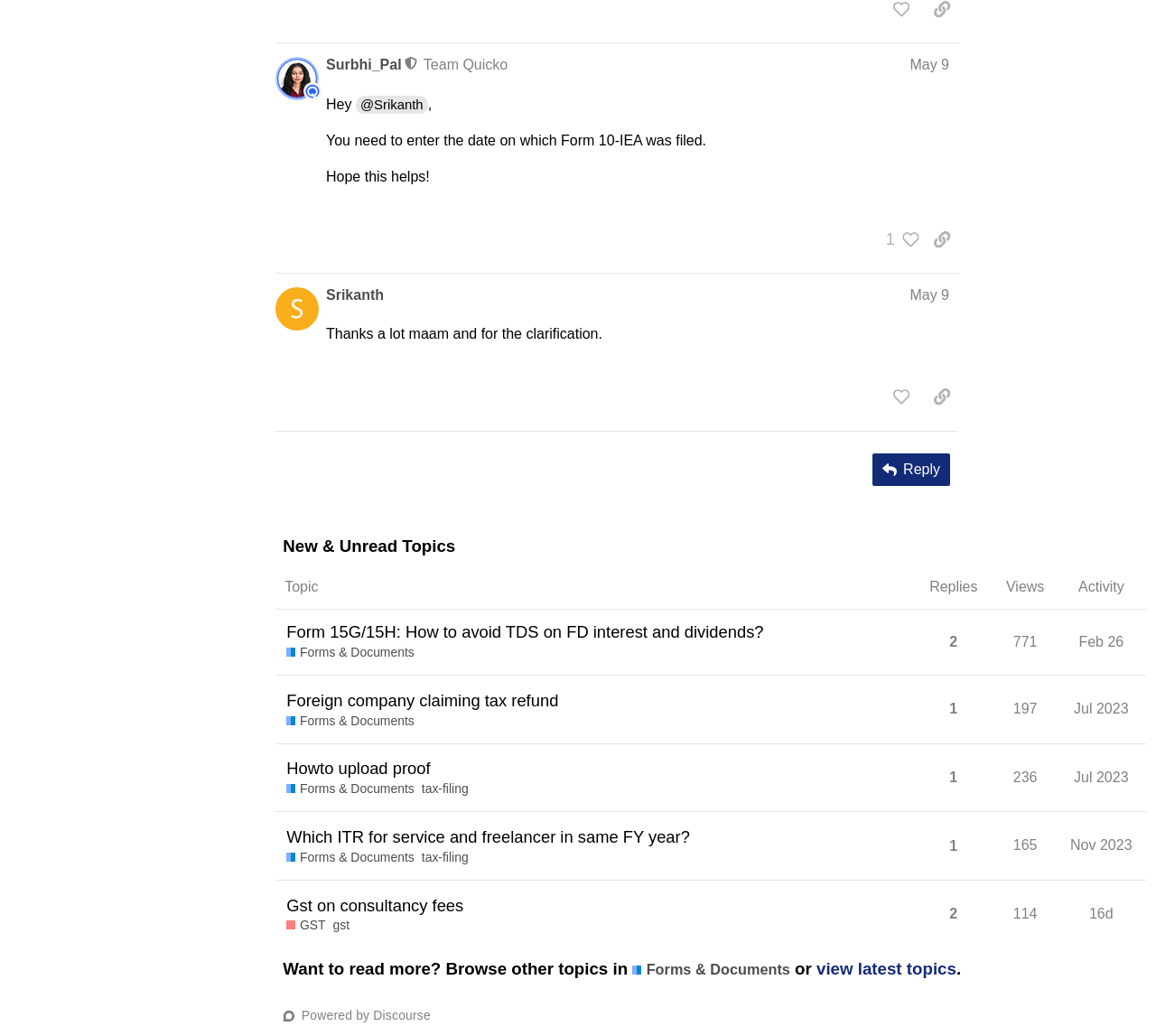What is the username of the moderator?
Please respond to the question with a detailed and well-explained answer.

I found the username by looking at the heading of the first post, which says 'Surbhi_Pal This user is a moderator Team Quicko May 9'. The username is 'Surbhi_Pal'.